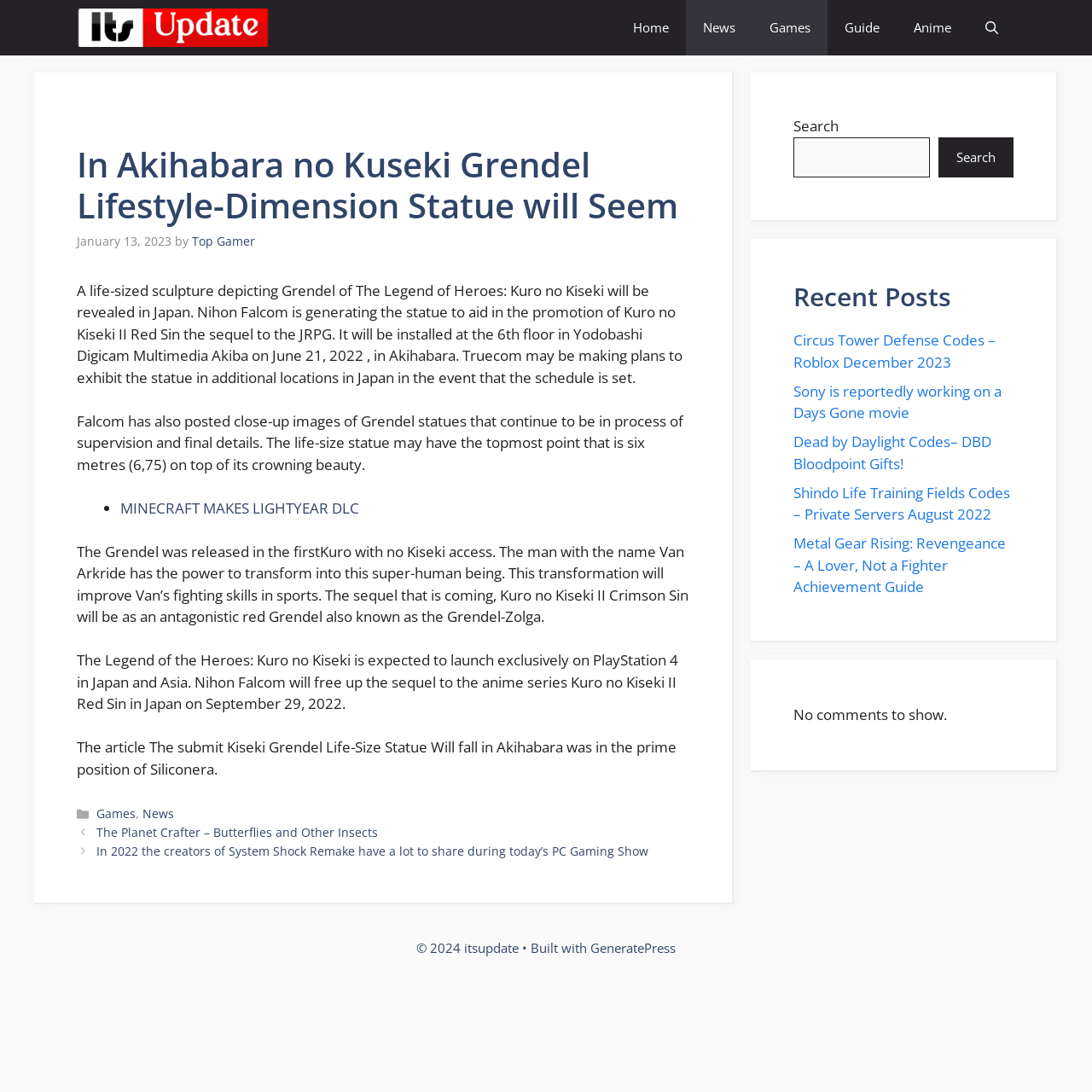Pinpoint the bounding box coordinates of the clickable element needed to complete the instruction: "Check the copyright information". The coordinates should be provided as four float numbers between 0 and 1: [left, top, right, bottom].

[0.381, 0.86, 0.475, 0.876]